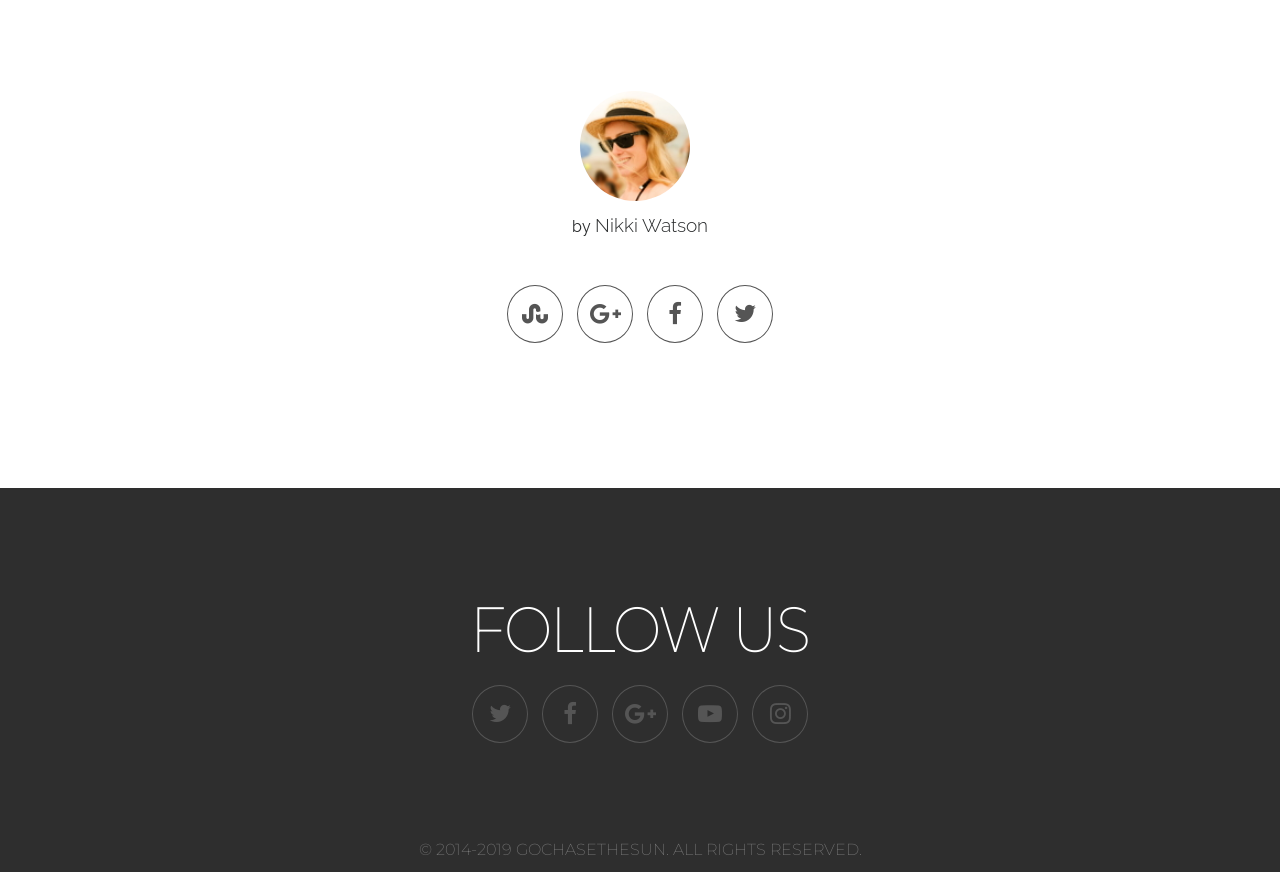What is the website name?
Please respond to the question thoroughly and include all relevant details.

The website name is mentioned at the bottom of the webpage, in the sentence '© 2014-2019 GOCHASETHESUN. ALL RIGHTS RESERVED.'.